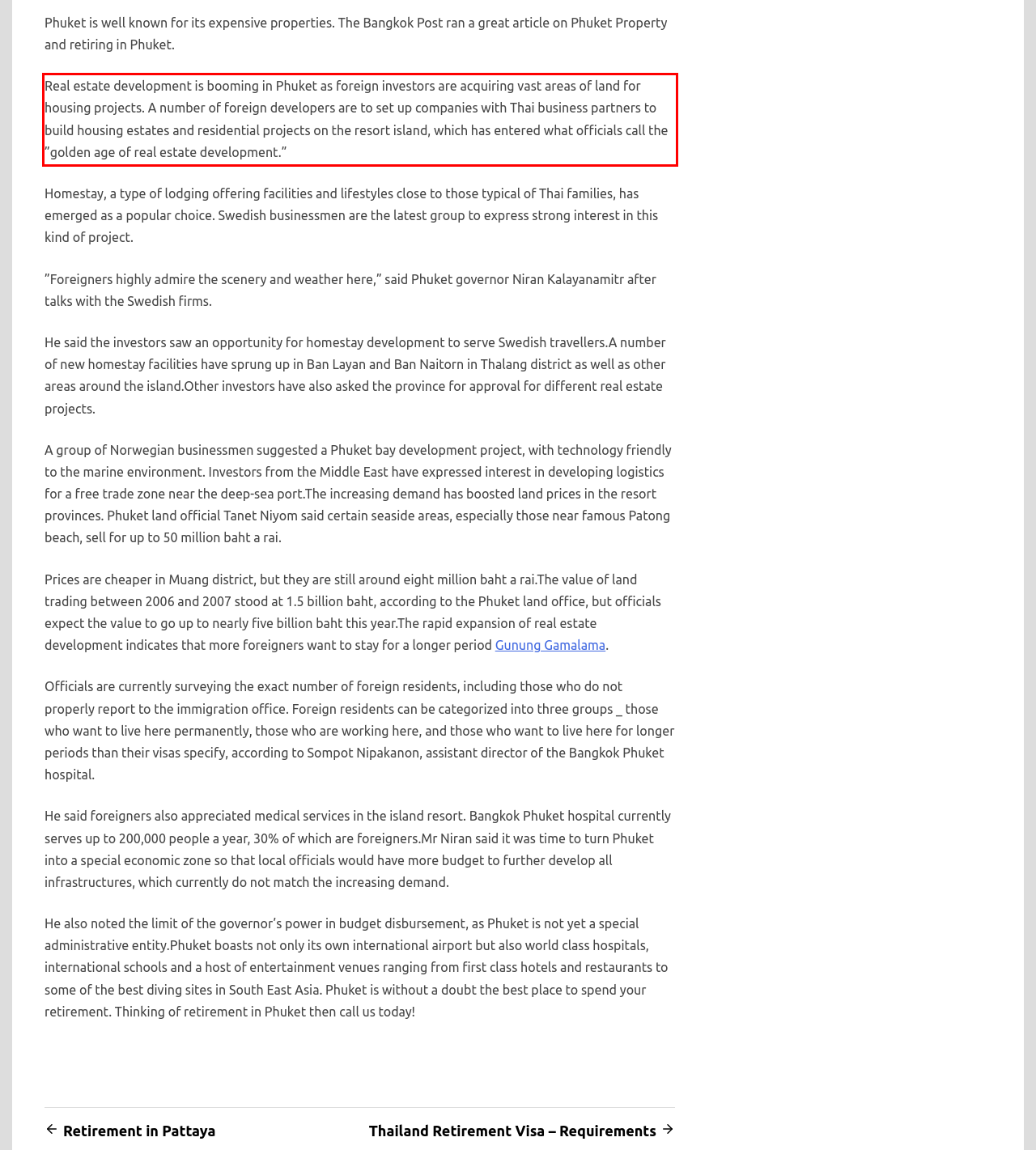Please take the screenshot of the webpage, find the red bounding box, and generate the text content that is within this red bounding box.

Real estate development is booming in Phuket as foreign investors are acquiring vast areas of land for housing projects. A number of foreign developers are to set up companies with Thai business partners to build housing estates and residential projects on the resort island, which has entered what officials call the ”golden age of real estate development.”